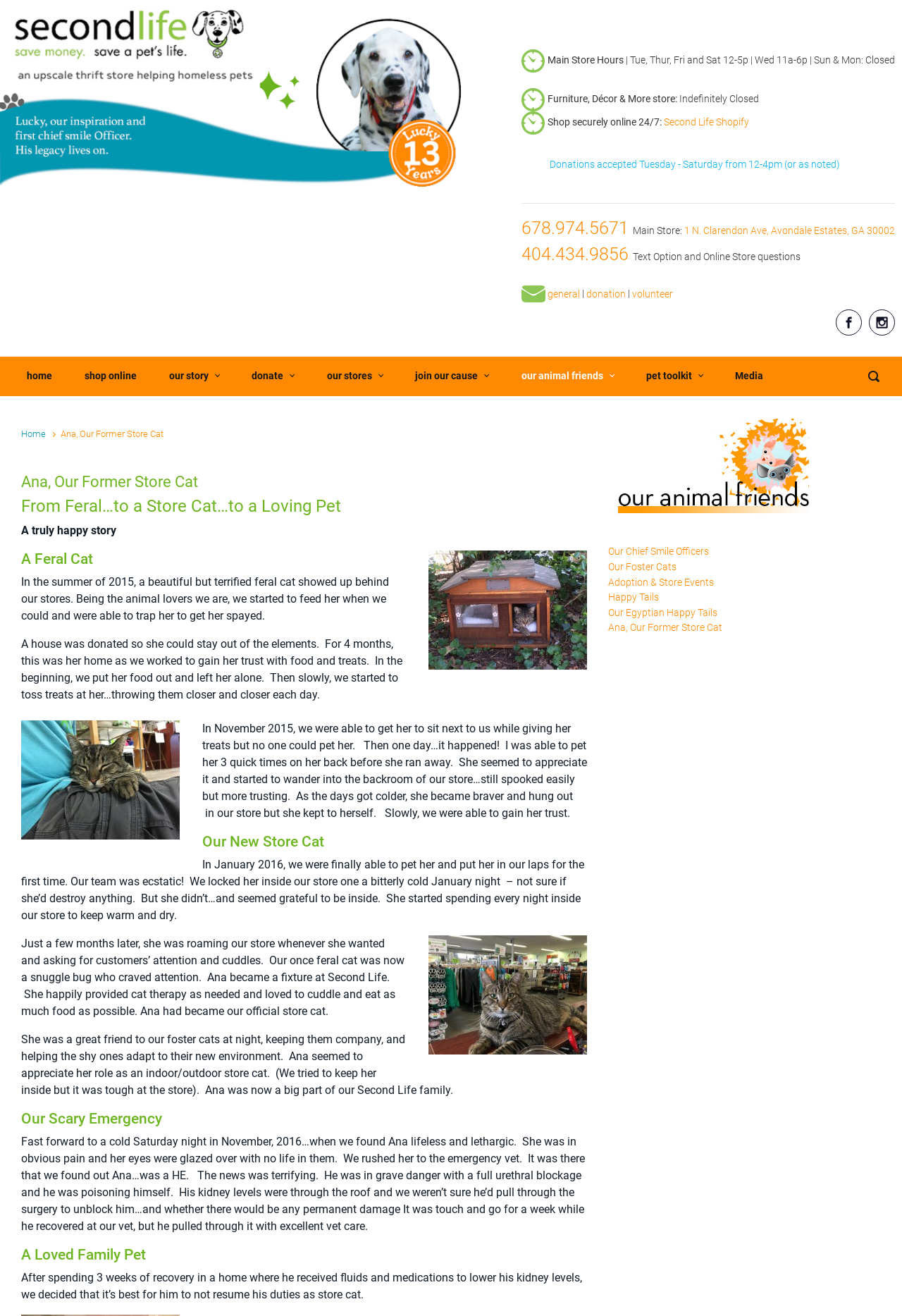Using a single word or phrase, answer the following question: 
What is the phone number for the main store?

678.974.5671